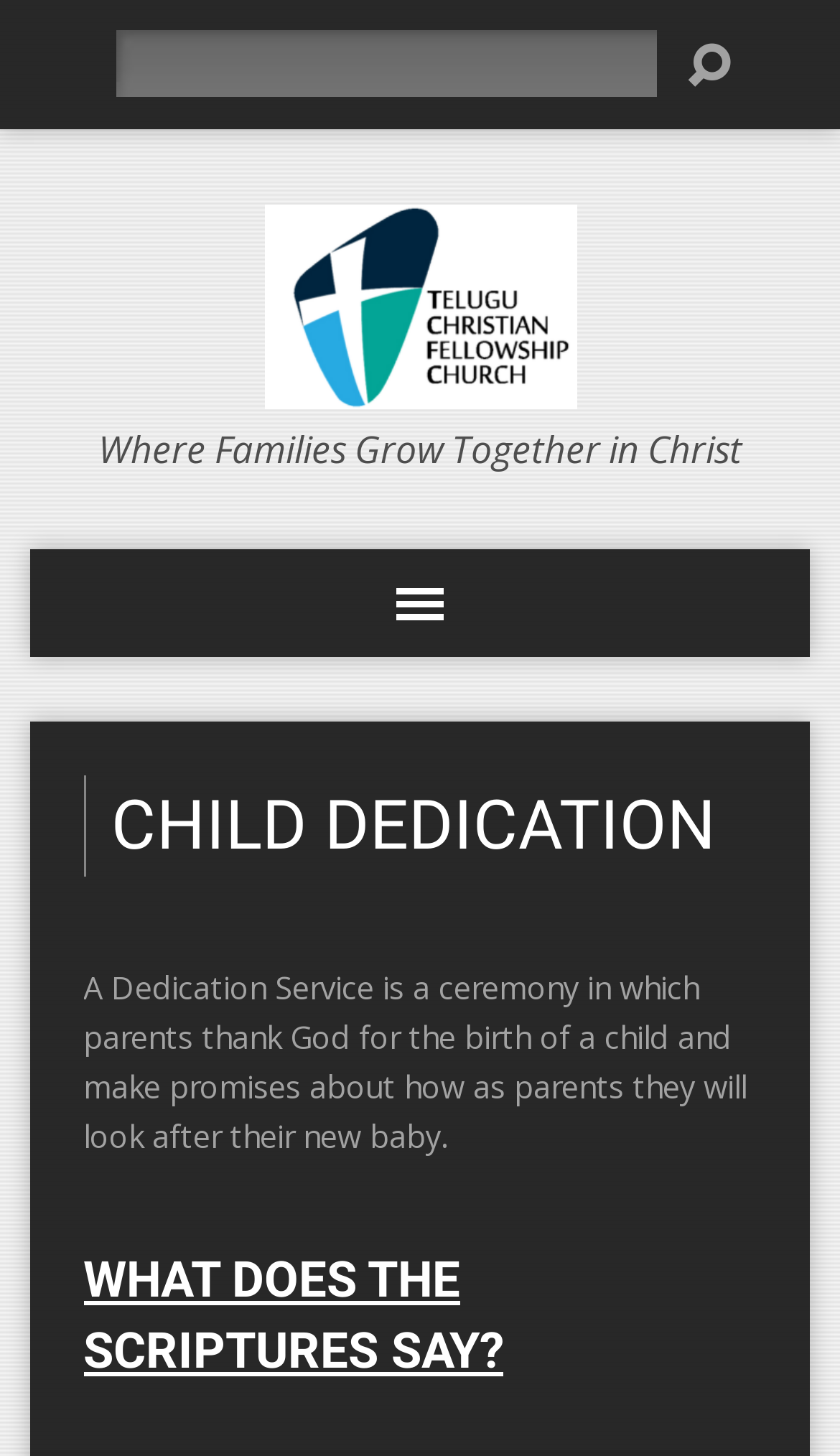Answer the following inquiry with a single word or phrase:
What is the purpose of a Dedication Service?

To thank God and make promises